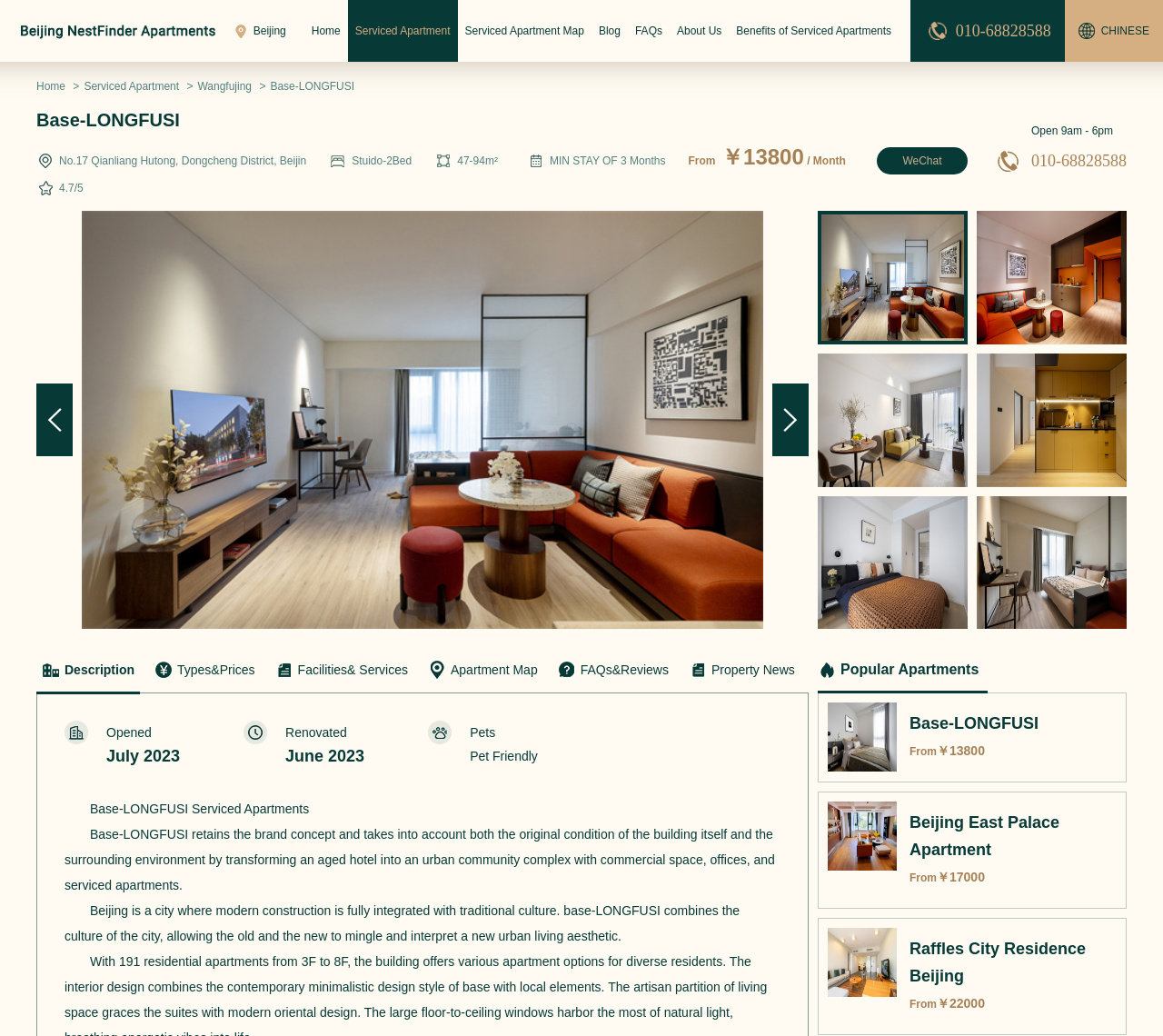Provide the bounding box coordinates for the UI element described in this sentence: "Beijing East Palace Apartment From￥17000". The coordinates should be four float values between 0 and 1, i.e., [left, top, right, bottom].

[0.704, 0.765, 0.968, 0.876]